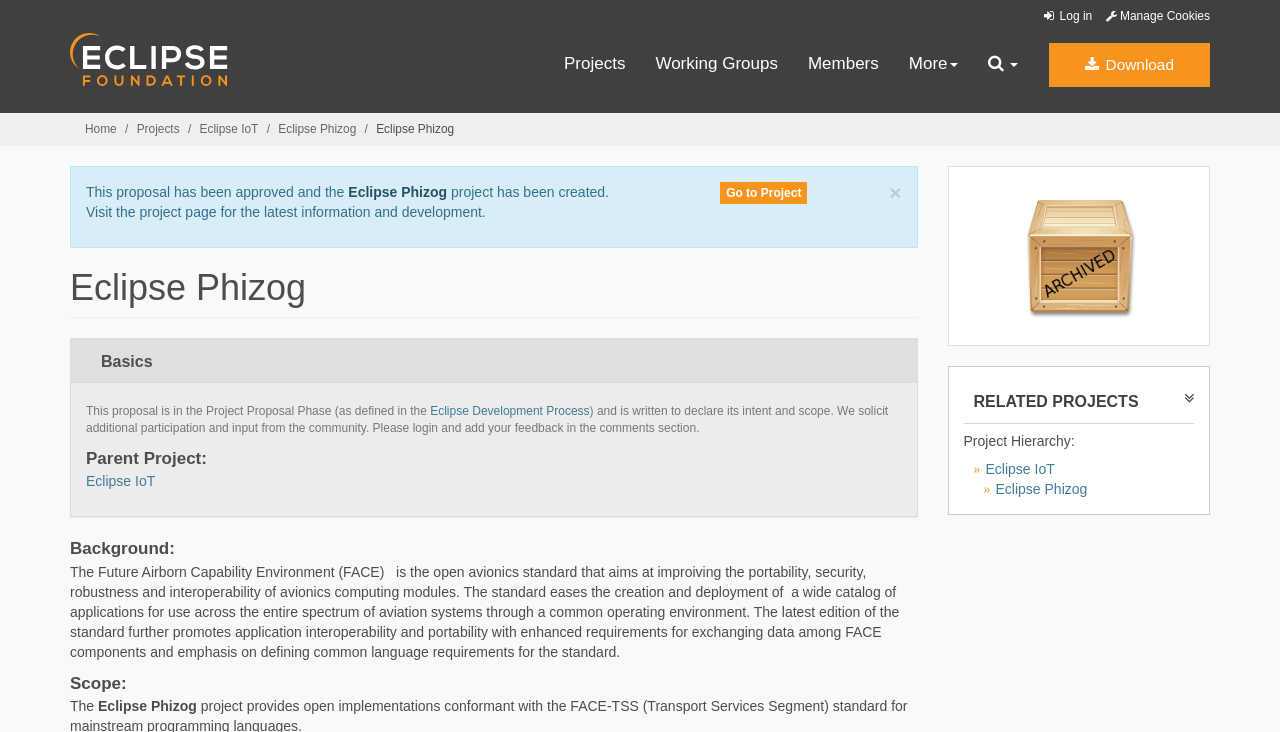What is the text of the first link on the top right?
Using the picture, provide a one-word or short phrase answer.

Log in